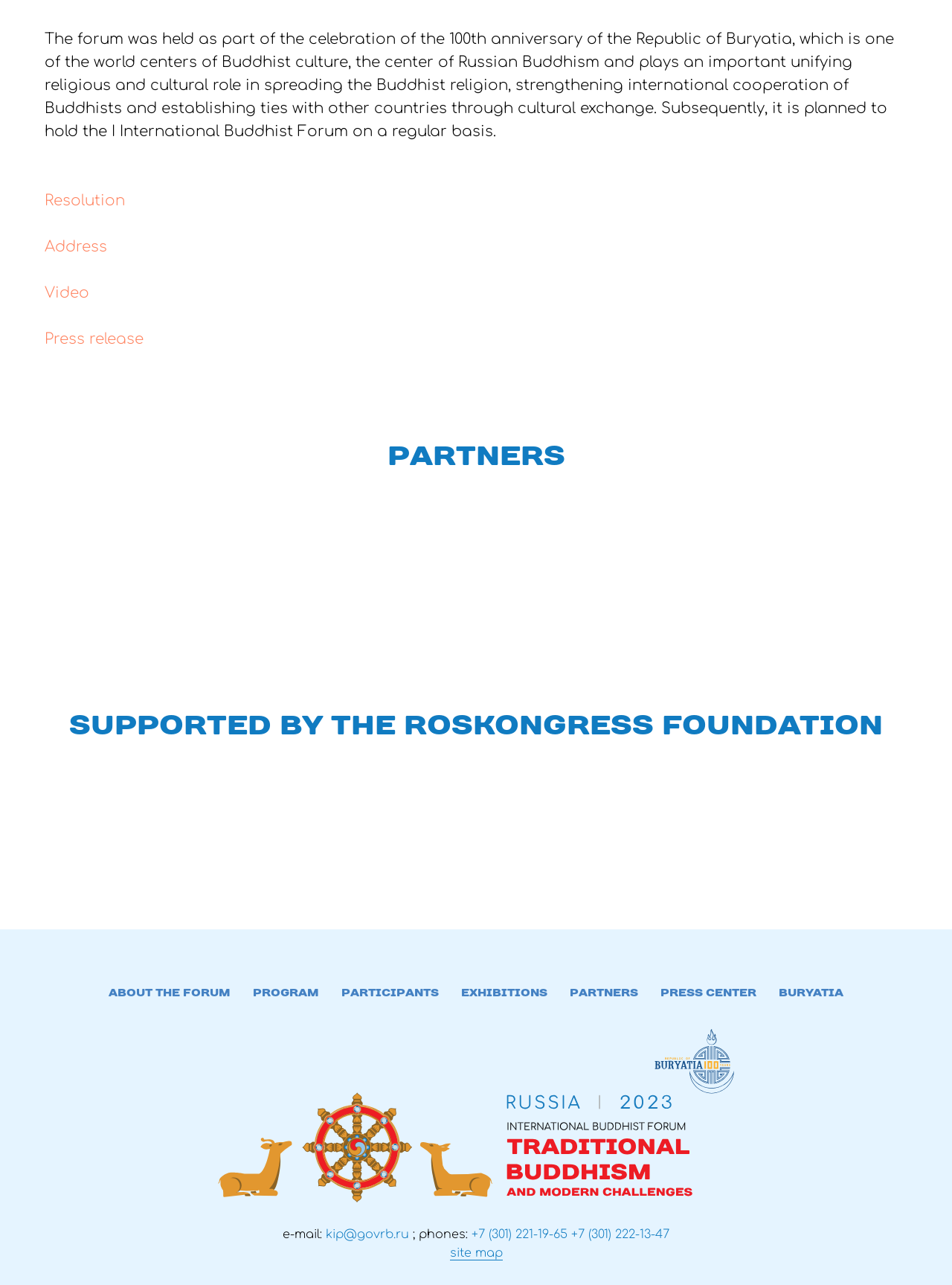Based on what you see in the screenshot, provide a thorough answer to this question: How can one contact the forum organizers?

The static text at the bottom of the webpage provides an email address and two phone numbers to contact the forum organizers.